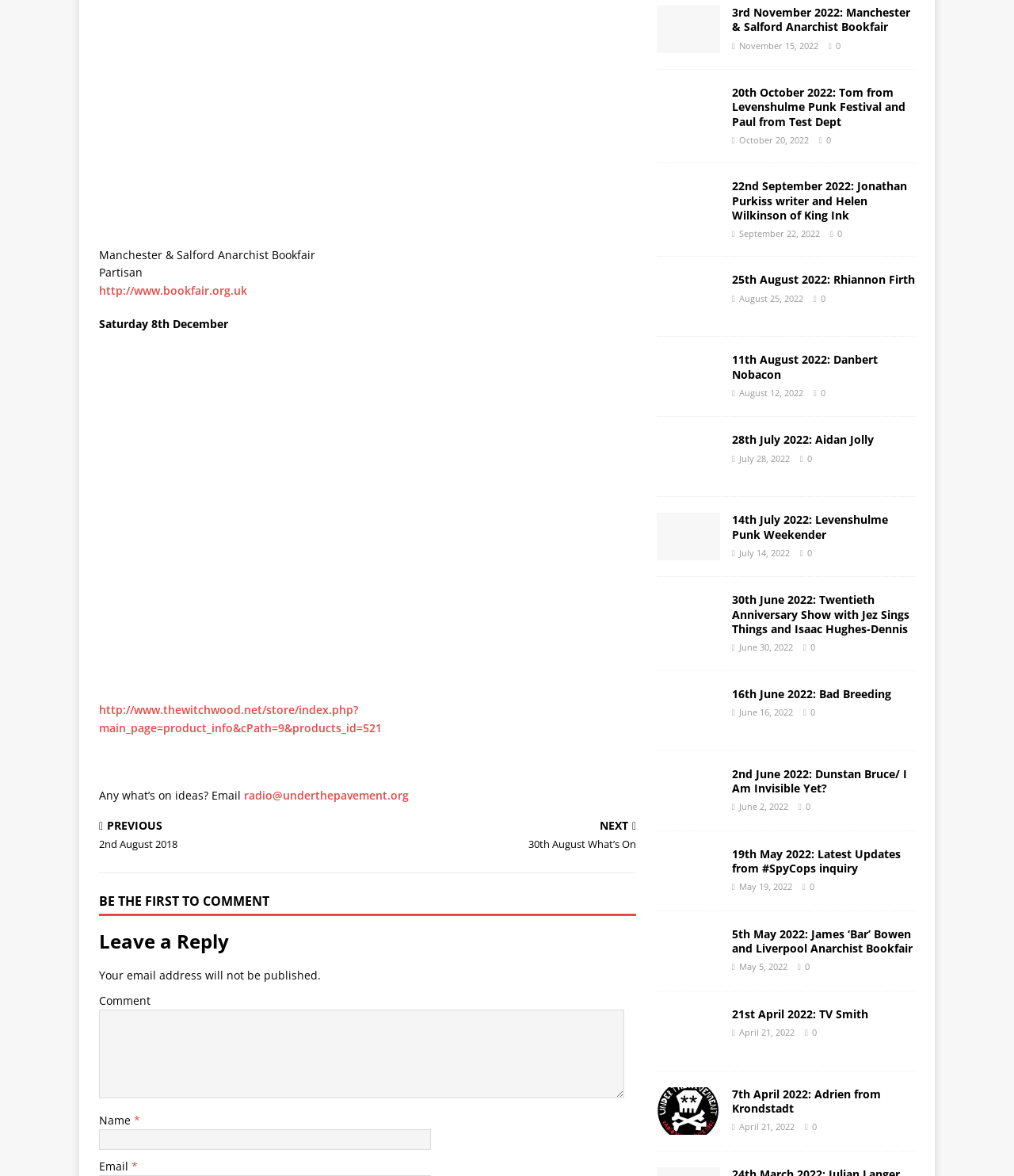Answer the question using only one word or a concise phrase: How many comment fields are there?

3